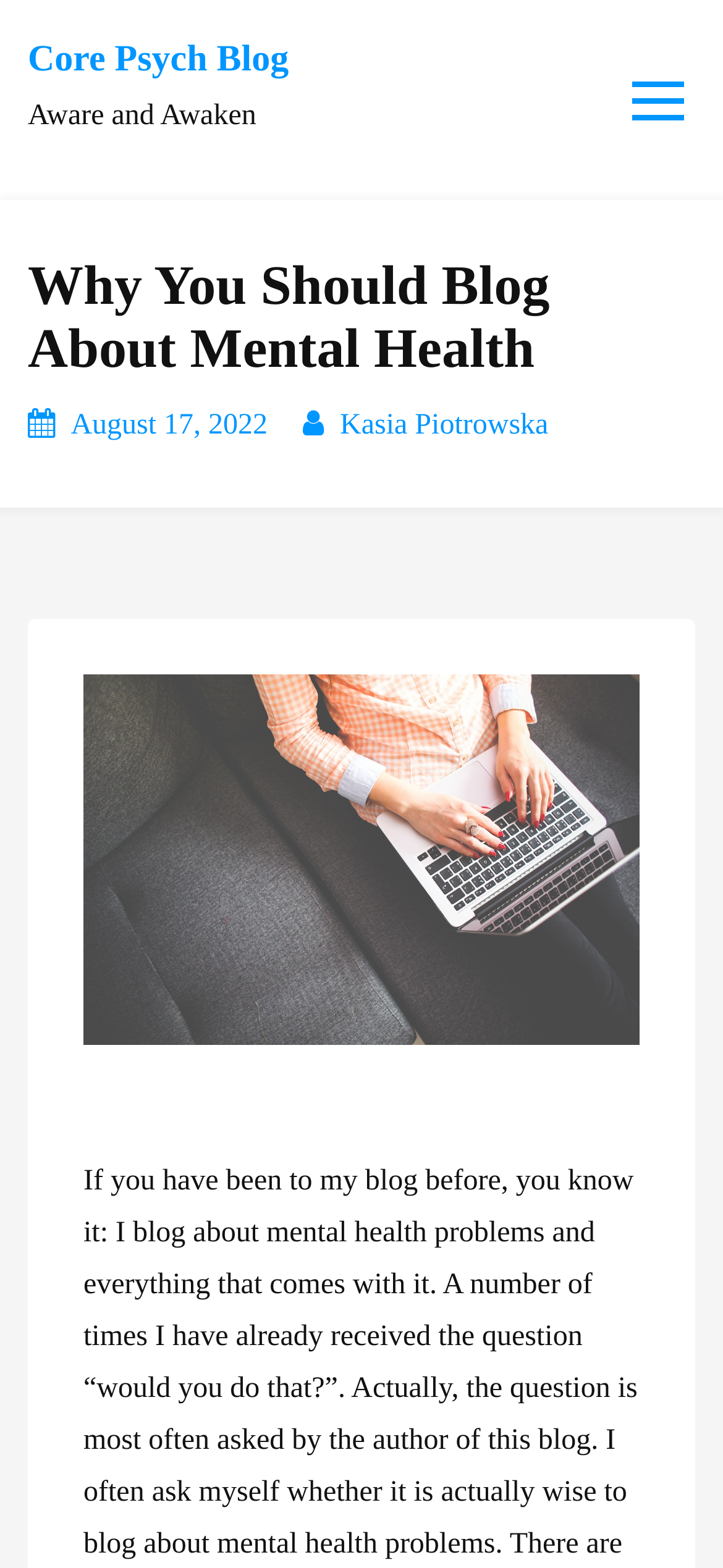Identify the bounding box coordinates of the HTML element based on this description: "Core Psych Blog".

[0.038, 0.025, 0.399, 0.051]